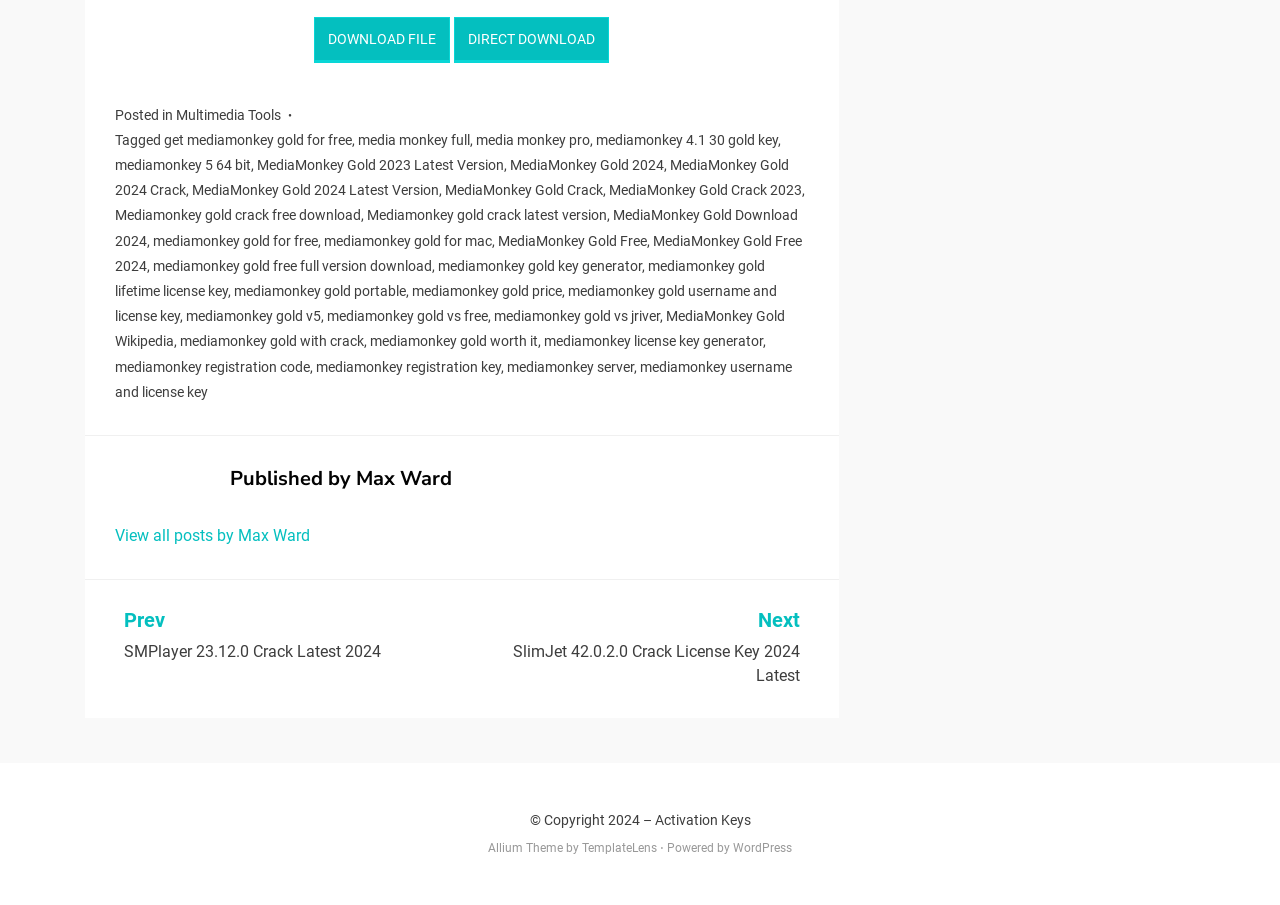What is the name of the author of the post?
Please use the image to deliver a detailed and complete answer.

The answer can be found by looking at the heading element that says 'Published by Max Ward', which indicates that Max Ward is the author of the post.